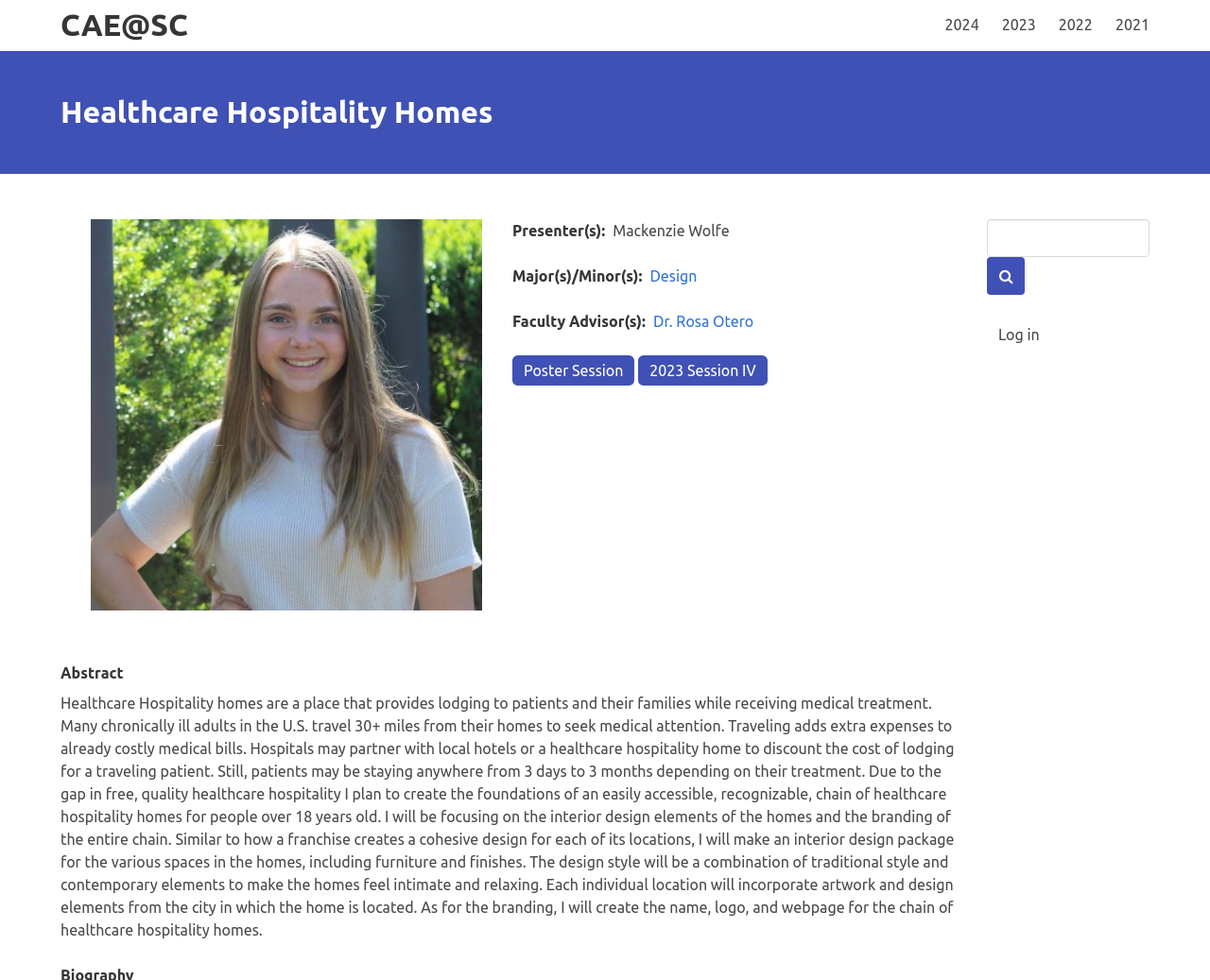Please identify the bounding box coordinates of the area I need to click to accomplish the following instruction: "Visit CAE@SC".

[0.05, 0.008, 0.155, 0.042]